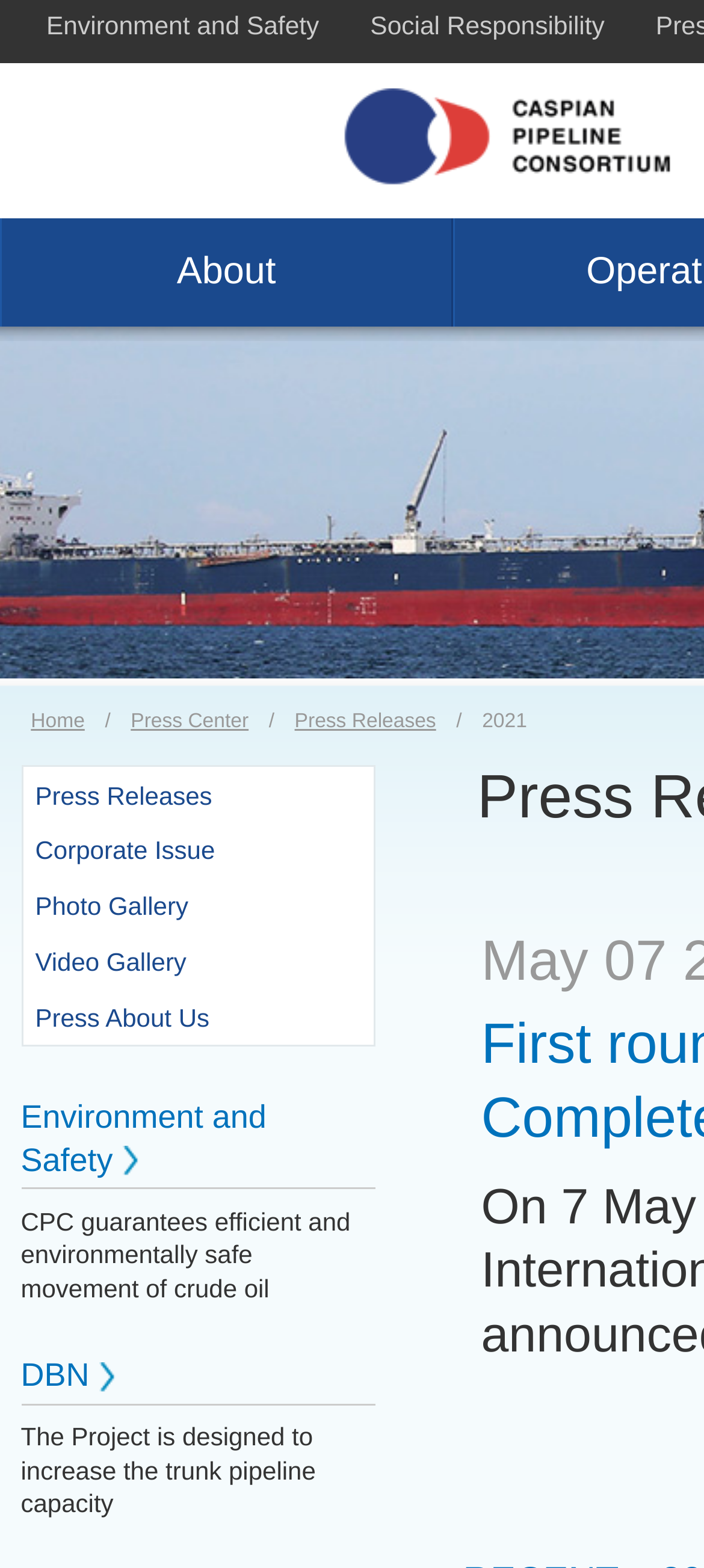Specify the bounding box coordinates of the region I need to click to perform the following instruction: "Go to About page". The coordinates must be four float numbers in the range of 0 to 1, i.e., [left, top, right, bottom].

[0.0, 0.139, 0.64, 0.208]